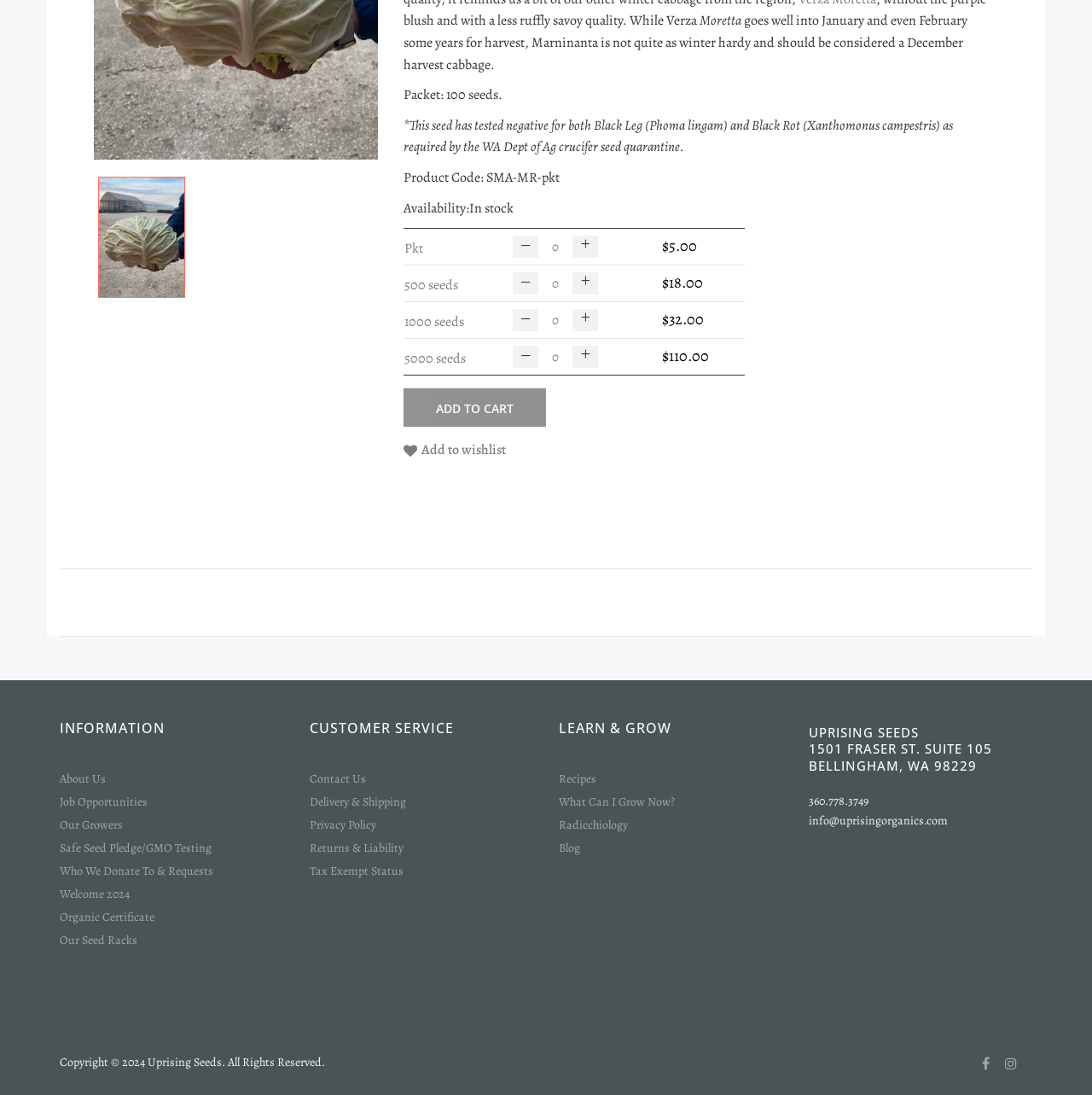Identify the bounding box of the UI component described as: "Radicchiology".

[0.512, 0.746, 0.575, 0.761]